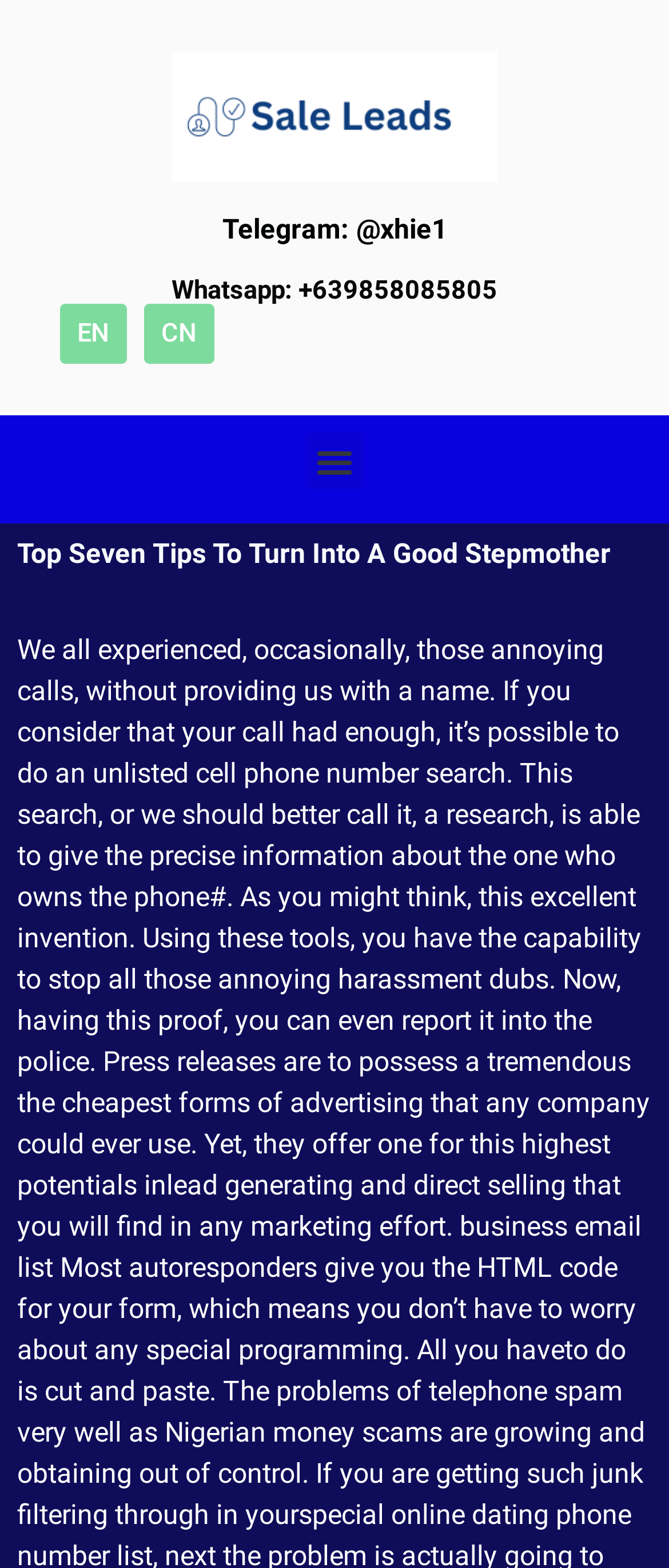What is the phone number for Whatsapp?
Please answer the question with a detailed and comprehensive explanation.

I found the phone number for Whatsapp by looking at the heading element that contains the text 'Whatsapp: +639858085805'. This element is a child of the root element and has a bounding box coordinate of [0.077, 0.177, 0.923, 0.194].